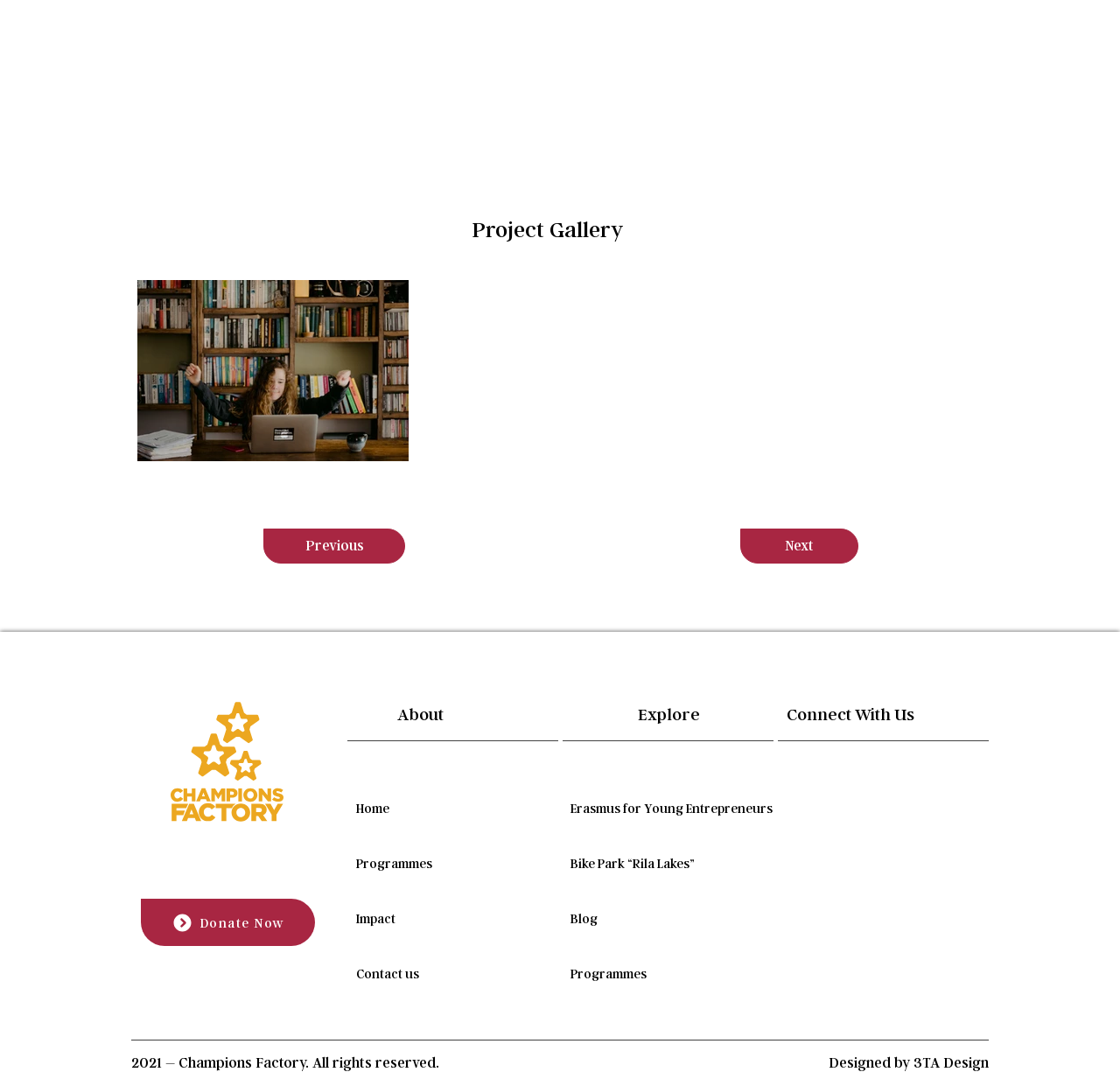Please find the bounding box coordinates of the clickable region needed to complete the following instruction: "Enter your name". The bounding box coordinates must consist of four float numbers between 0 and 1, i.e., [left, top, right, bottom].

None